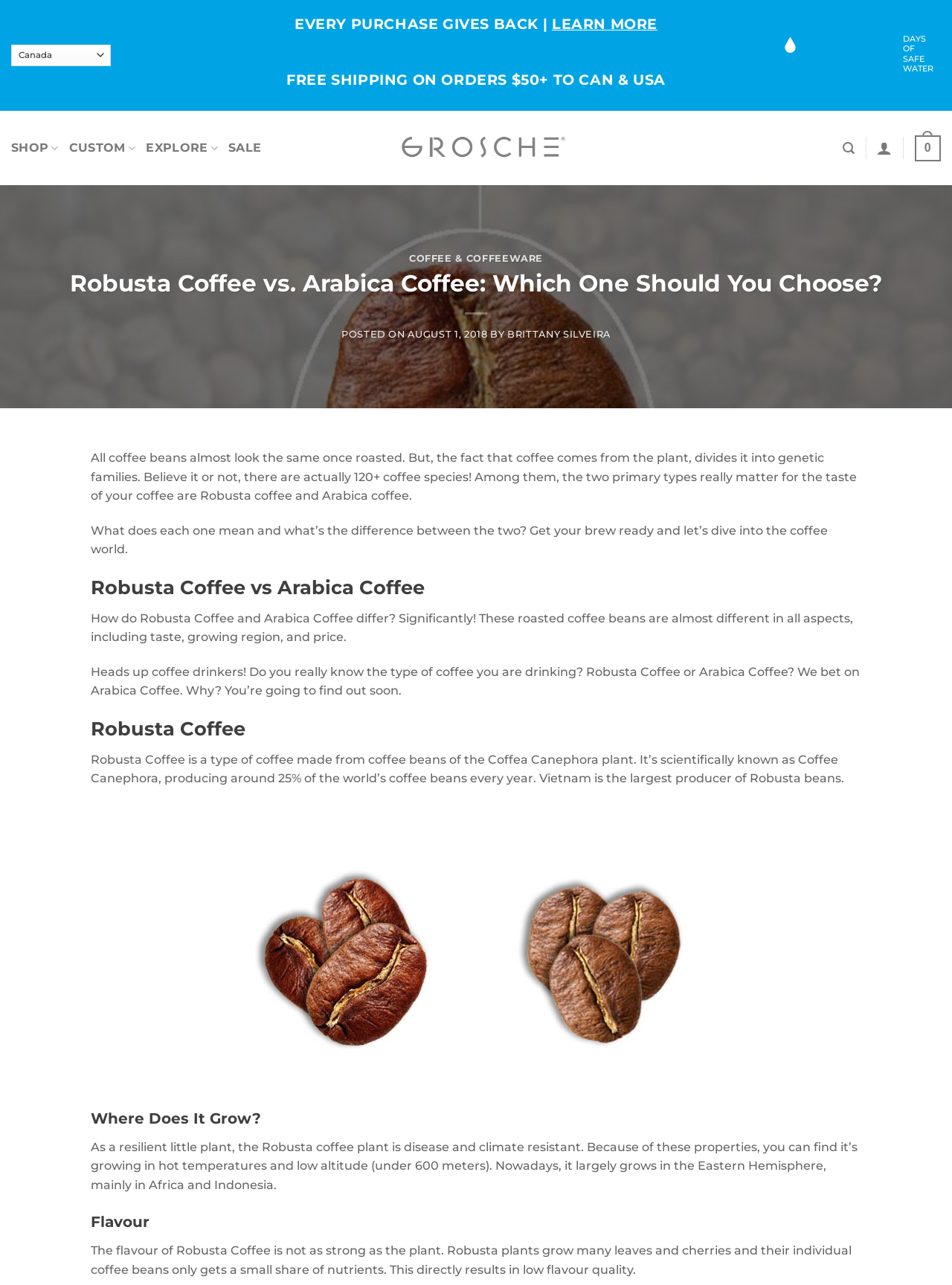Describe every aspect of the webpage in a detailed manner.

This webpage is about comparing Robusta Coffee and Arabica Coffee, with a focus on their differences and characteristics. At the top, there is a navigation section with several links, including "Country", "SHOP", "CUSTOM", "EXPLORE", "SALE", and "Search". Below this section, there is a heading that reads "EVERY PURCHASE GIVES BACK | LEARN MORE" with a link to learn more. Next to it, there is a heading that says "FREE SHIPPING ON ORDERS $50+ TO CAN & USA". 

On the right side of the page, there is an image related to the Safe Water Project, along with some text that says "DAYS OF" and "SAFE WATER". Below this, there is a link that says "Every Cup Fills Another". 

The main content of the page starts with a heading that says "COFFEE & COFFEEWARE", followed by a subheading that asks "Robusta Coffee vs. Arabica Coffee: Which One Should You Choose?". Below this, there is a paragraph of text that introduces the topic, explaining that coffee beans come from a plant and are divided into genetic families, with Robusta and Arabica being the two primary types that matter for the taste of coffee. 

The page then dives into the differences between Robusta and Arabica coffee, with several headings and paragraphs that explain their characteristics, such as taste, growing region, and price. There is also an image that compares Arabica and Robusta coffee. The page continues to discuss the properties of Robusta coffee, including its growing conditions, flavor, and quality.